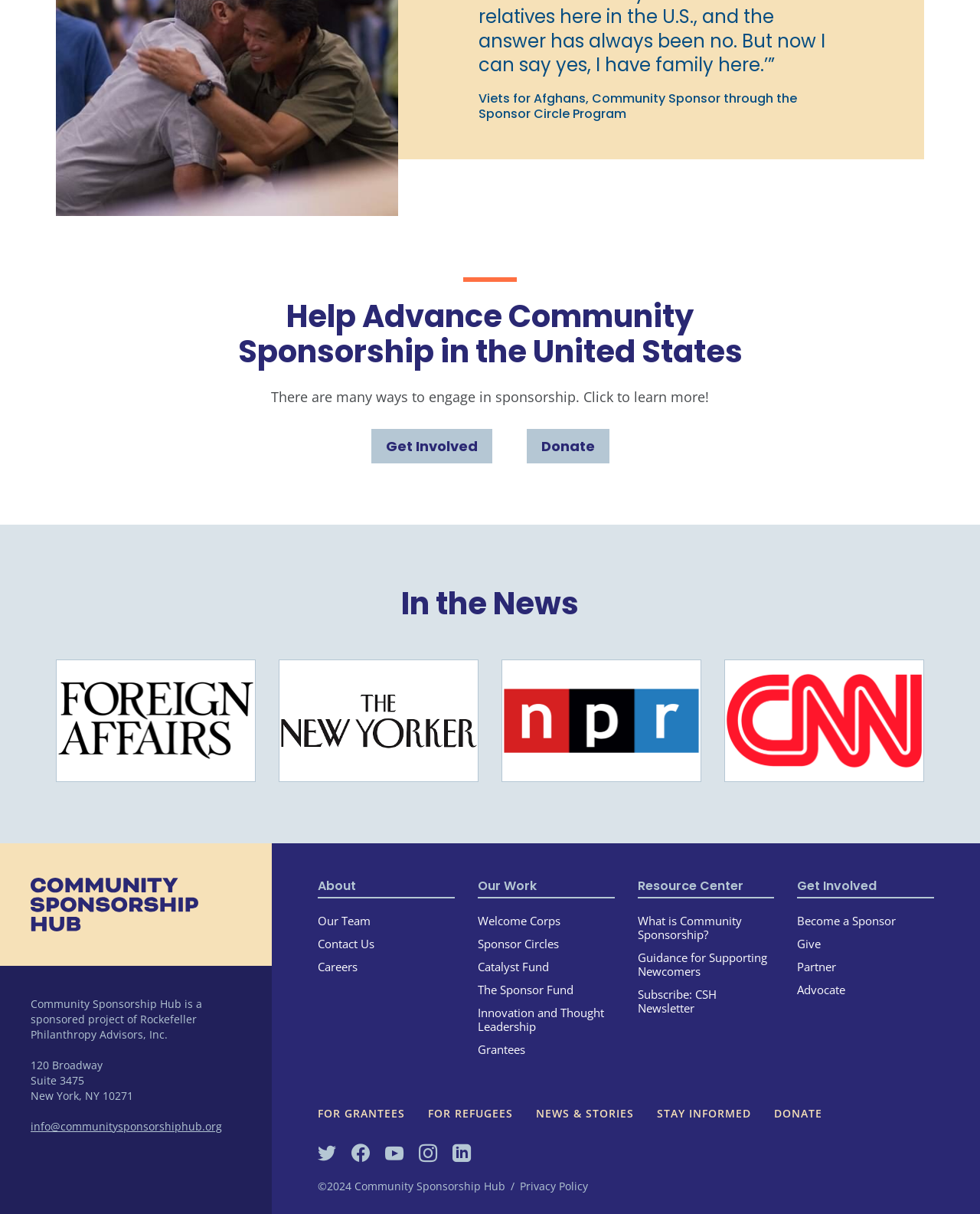Locate the bounding box coordinates of the clickable element to fulfill the following instruction: "Subscribe to the newsletter". Provide the coordinates as four float numbers between 0 and 1 in the format [left, top, right, bottom].

[0.65, 0.813, 0.731, 0.837]